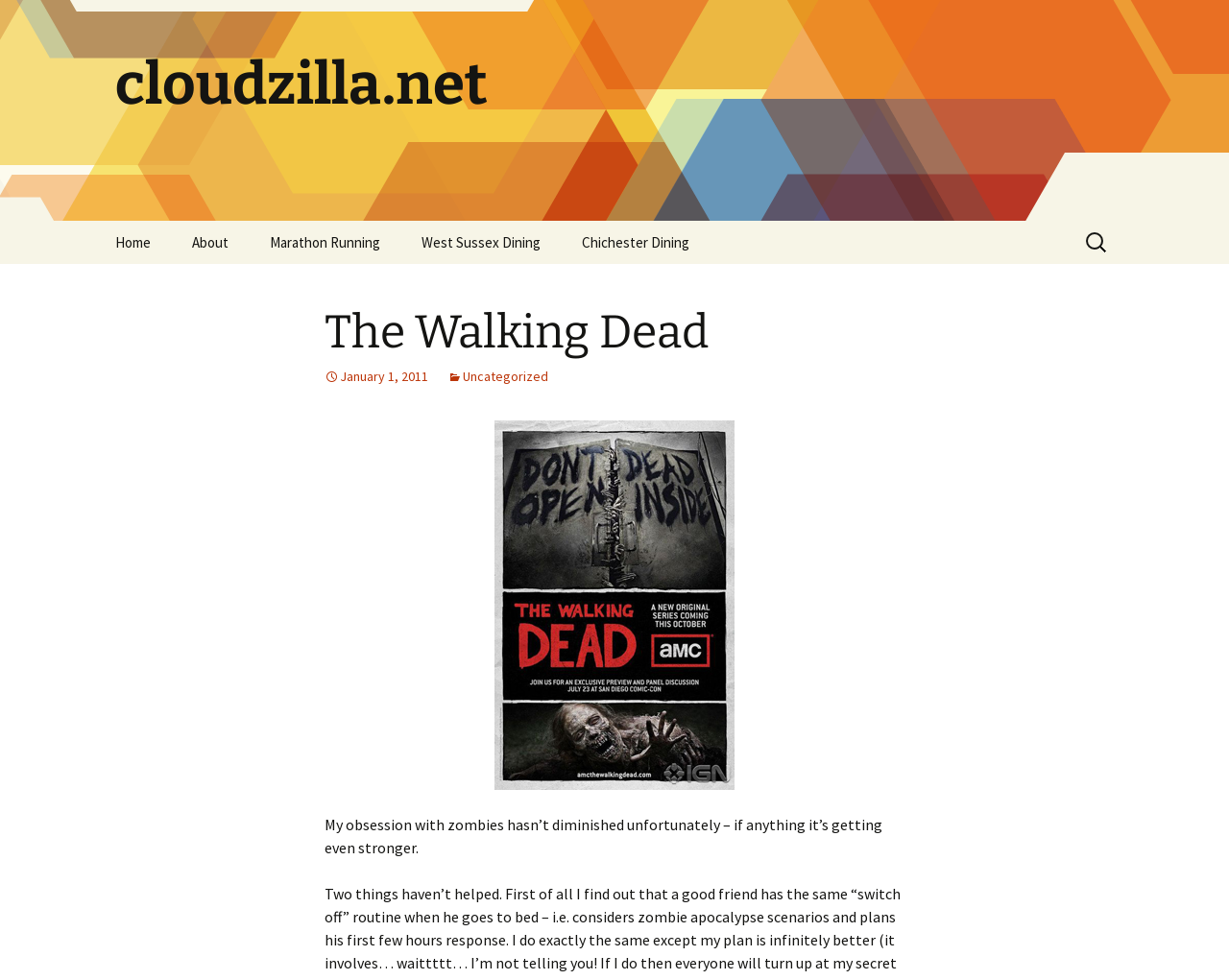What is the author's obsession?
Please answer the question with a single word or phrase, referencing the image.

Zombies